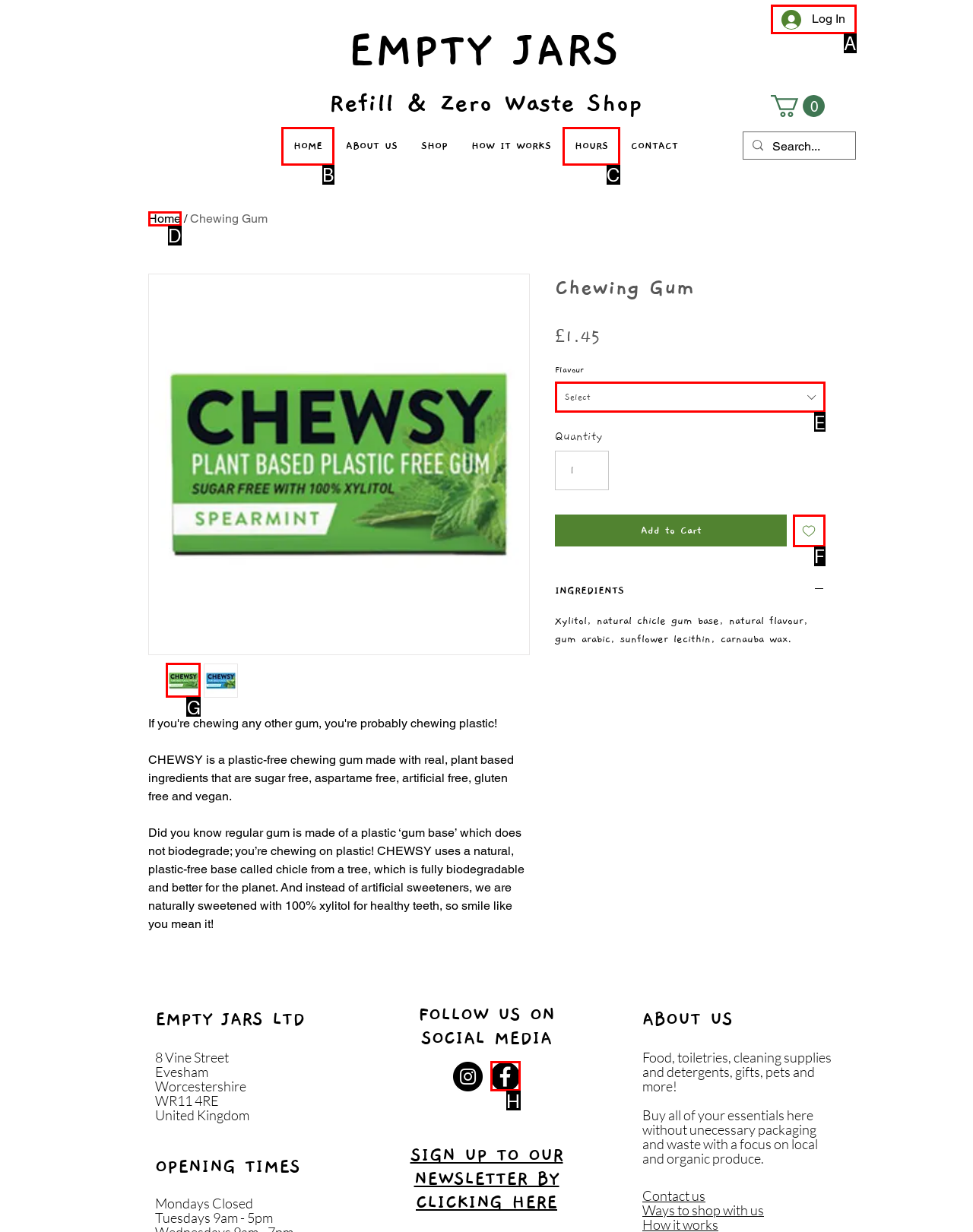Find the HTML element that matches the description: alt="Thumbnail: Chewing Gum"
Respond with the corresponding letter from the choices provided.

G